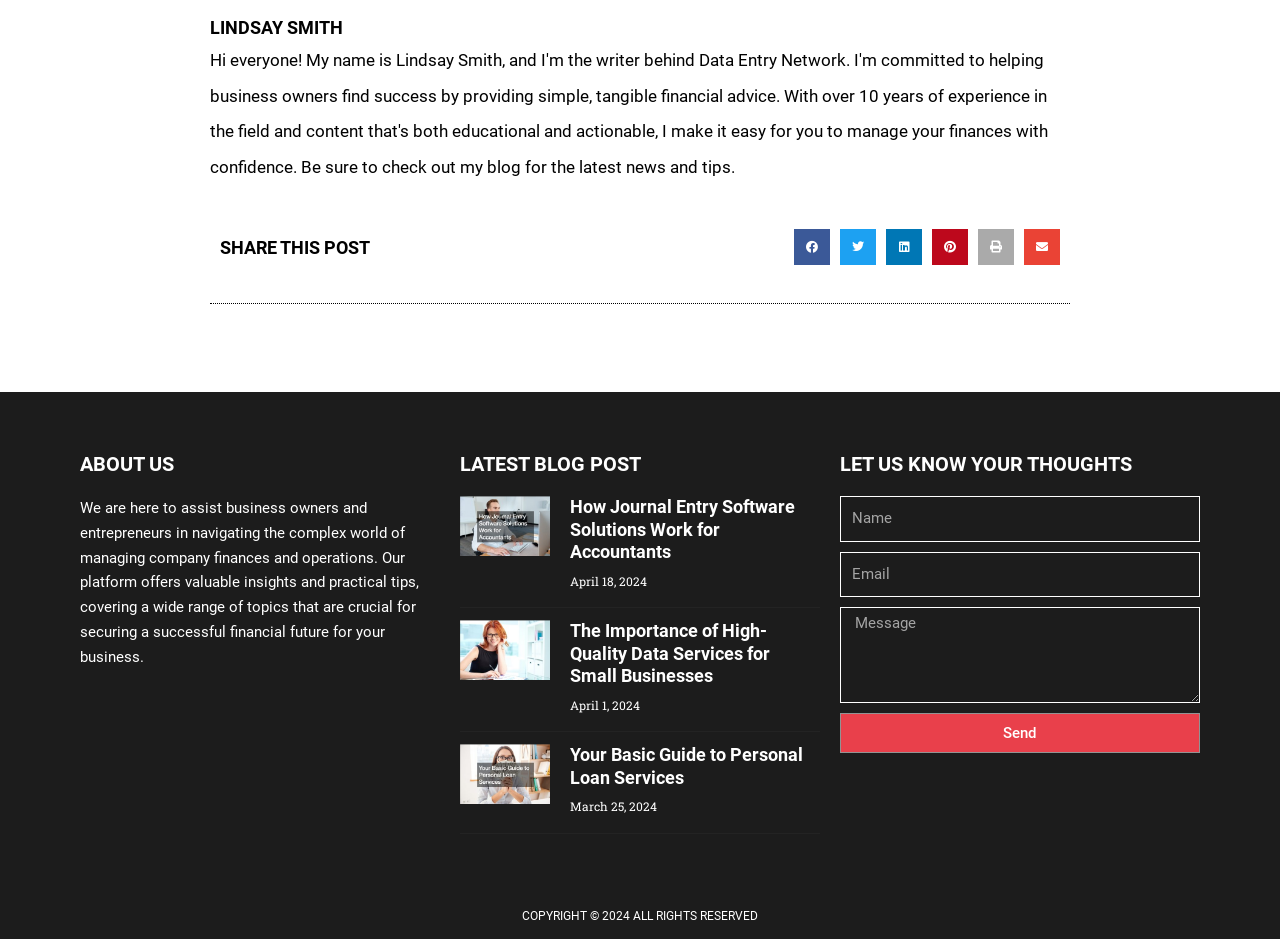From the element description: "parent_node: Email name="form_fields[email]" placeholder="Email"", extract the bounding box coordinates of the UI element. The coordinates should be expressed as four float numbers between 0 and 1, in the order [left, top, right, bottom].

[0.656, 0.588, 0.937, 0.636]